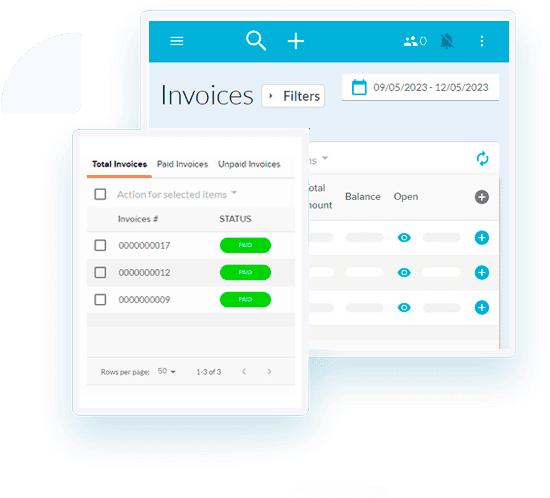Generate an elaborate caption that includes all aspects of the image.

The image showcases a user interface for an invoicing platform, emphasizing its features for tracking payment statuses. In the foreground, an invoice management panel displays a list of invoices, each identified by a unique number and accompanied by their payment statuses—some marked as "PAID" in vibrant green. This panel is part of a broader dashboard that includes filtering options, date selections, and actions available for the selected items. The overall design emphasizes user-friendliness, allowing seamless navigation and management of financial data, crucial for ensuring effective and timely payment processes. The interface is tailored to support users in real-time invoicing and payment integration, enhancing efficiency and accuracy in financial management.